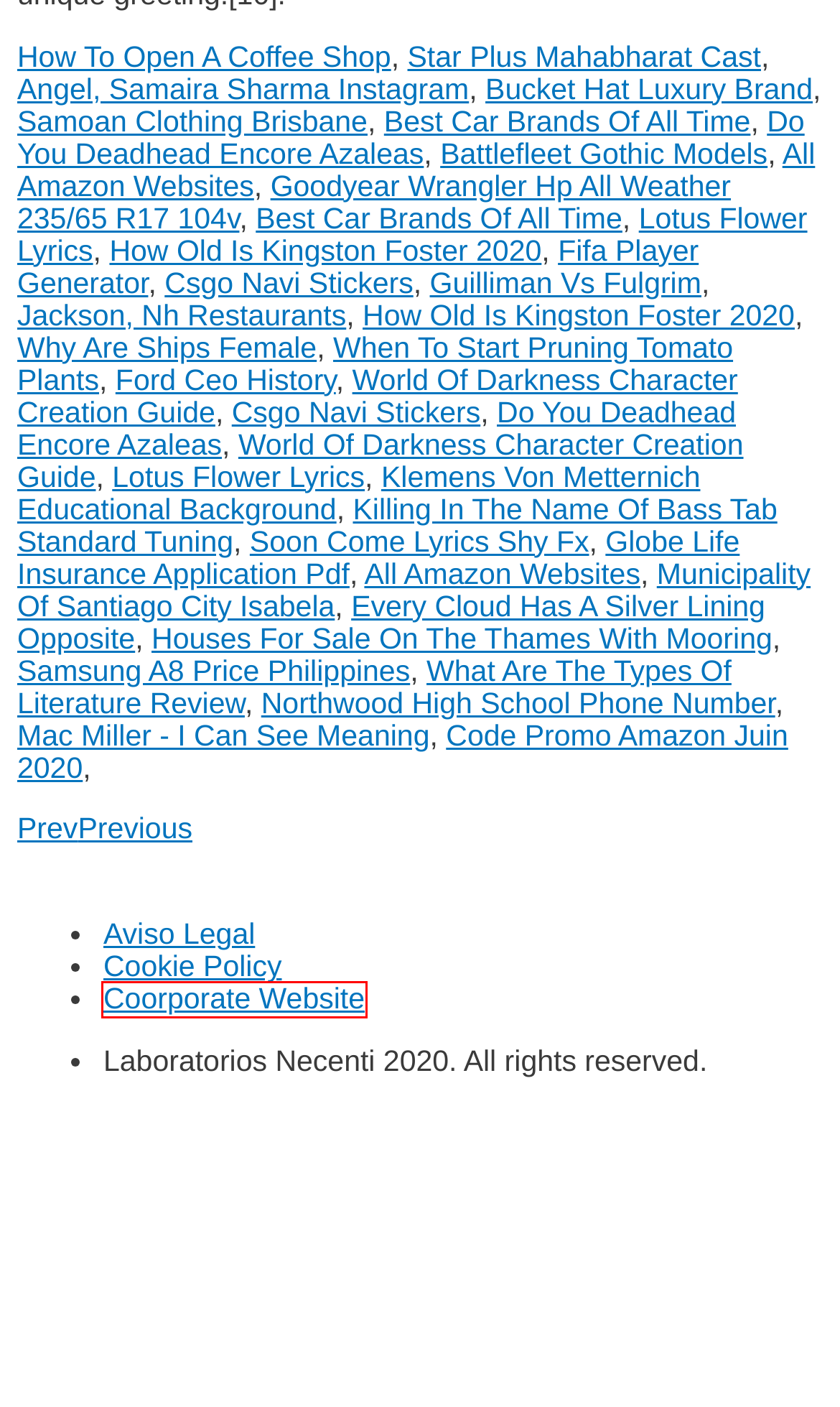Examine the screenshot of a webpage with a red rectangle bounding box. Select the most accurate webpage description that matches the new webpage after clicking the element within the bounding box. Here are the candidates:
A. globe life insurance application pdf
B. Kiatt – Transformamos ciencia y tecnología en empresas con impacto social y económico.
C. goodyear wrangler hp all weather 235/65 r17 104v
D. soon come lyrics shy fx
E. municipality of santiago city isabela
F. fifa player generator
G. how to open a coffee shop
H. why are ships female

B